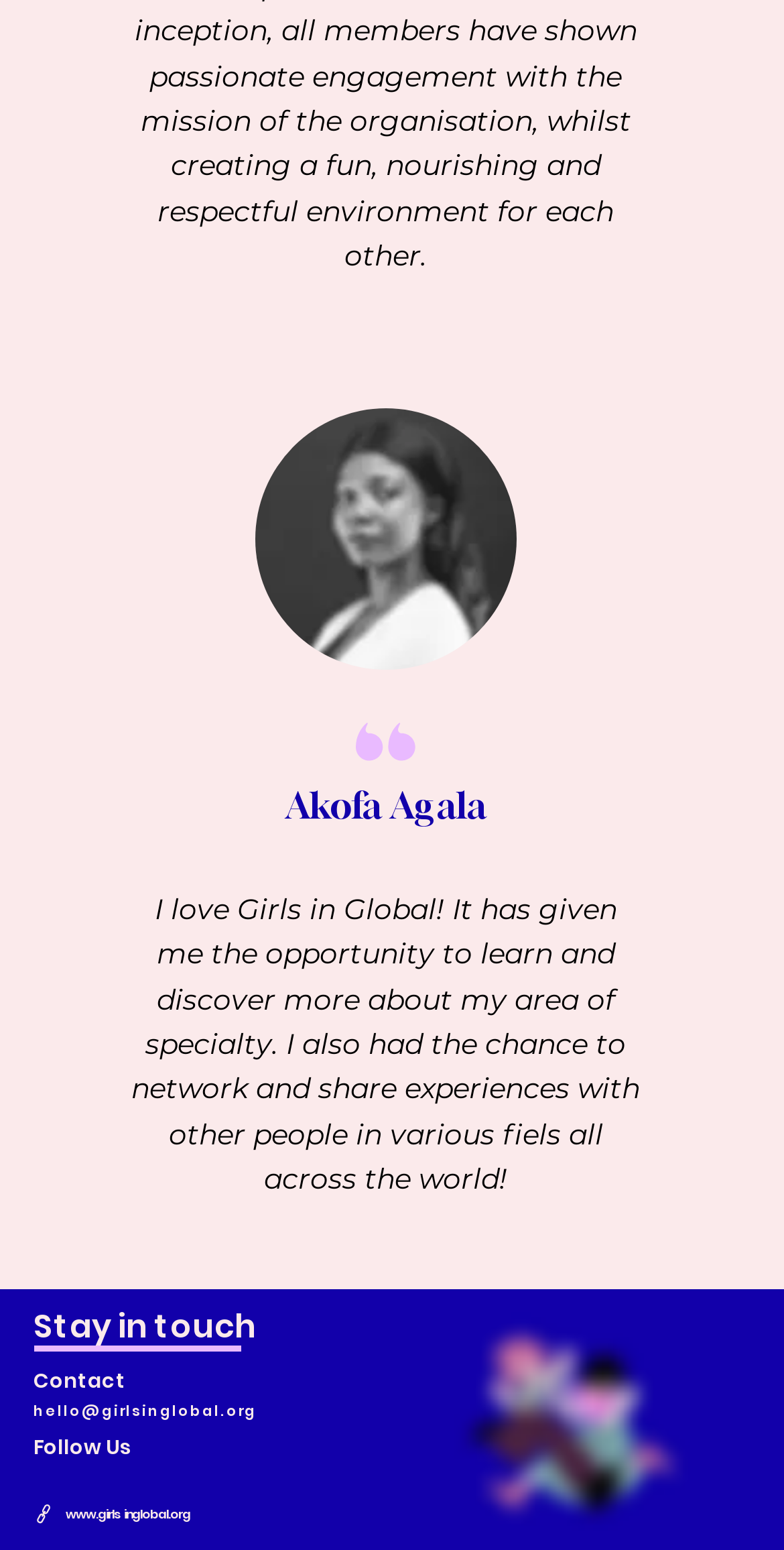What is the purpose of the webpage?
Based on the image, answer the question with as much detail as possible.

Based on the quote and the overall structure of the webpage, it appears that the purpose of the webpage is to facilitate networking and learning opportunities, particularly for women in various fields.